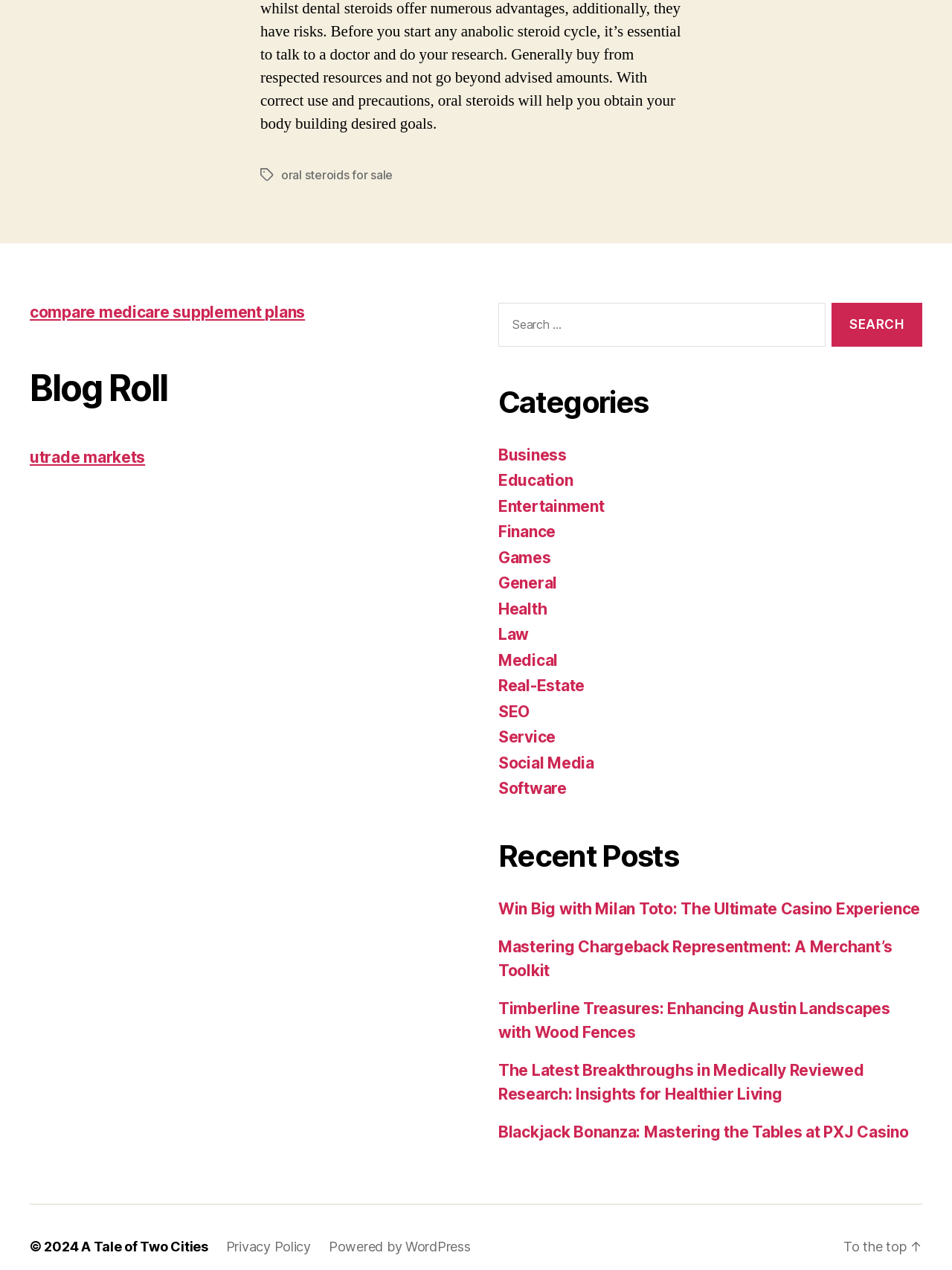Answer the following inquiry with a single word or phrase:
What categories are available on this website?

Multiple categories